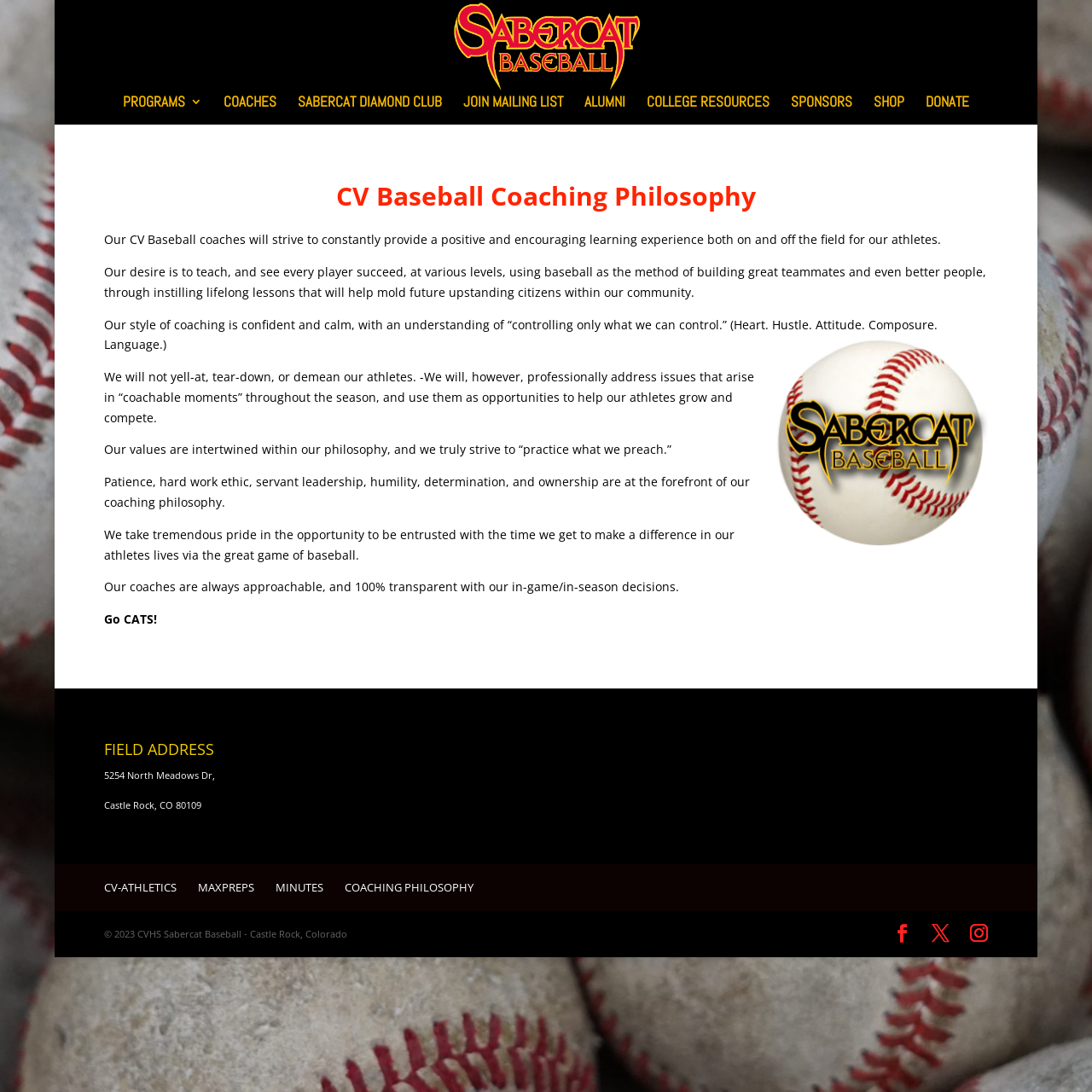Can you determine the main header of this webpage?

CV Baseball Coaching Philosophy